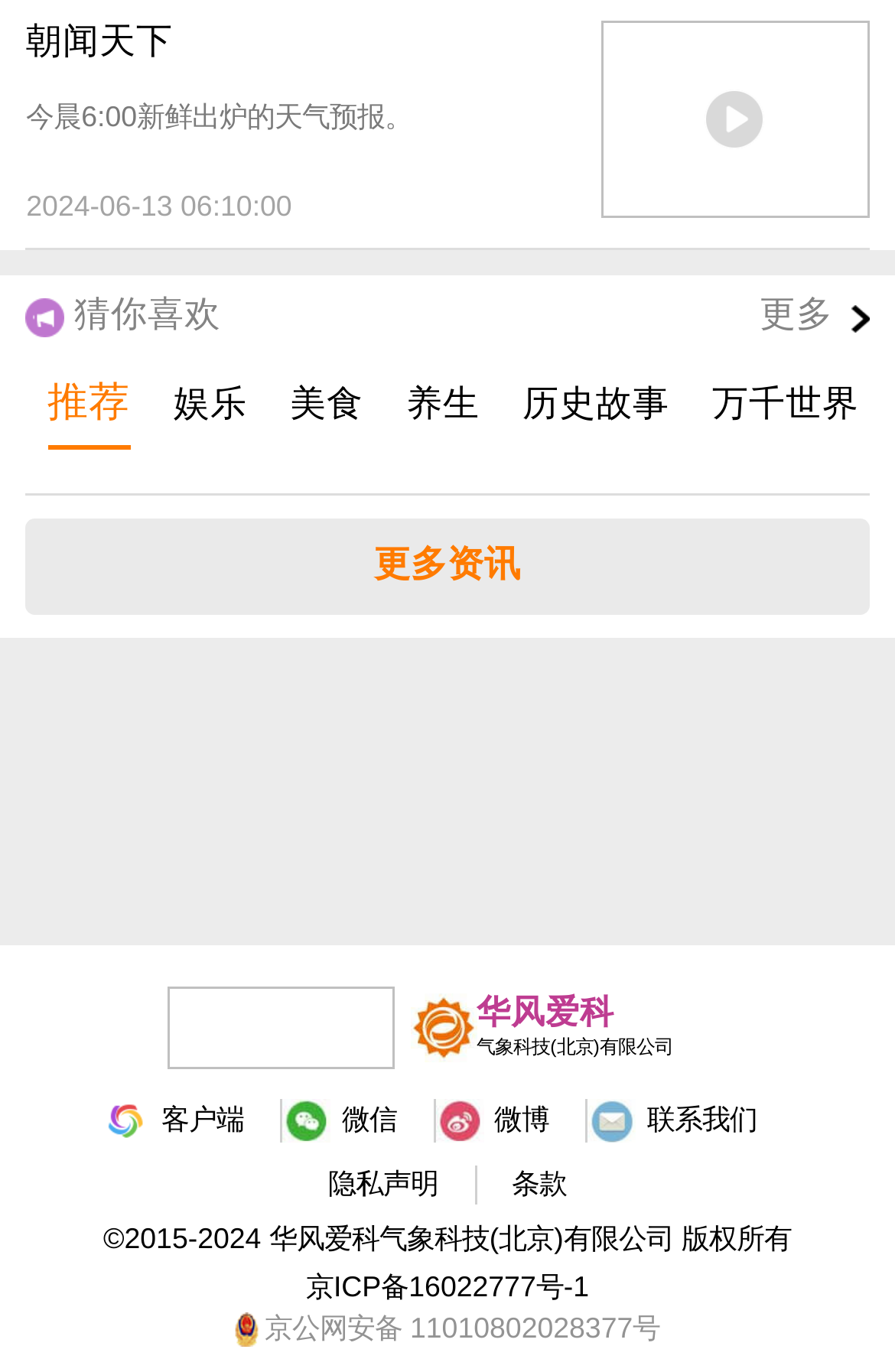Identify the bounding box coordinates for the UI element described by the following text: "条款". Provide the coordinates as four float numbers between 0 and 1, in the format [left, top, right, bottom].

[0.532, 0.85, 0.674, 0.878]